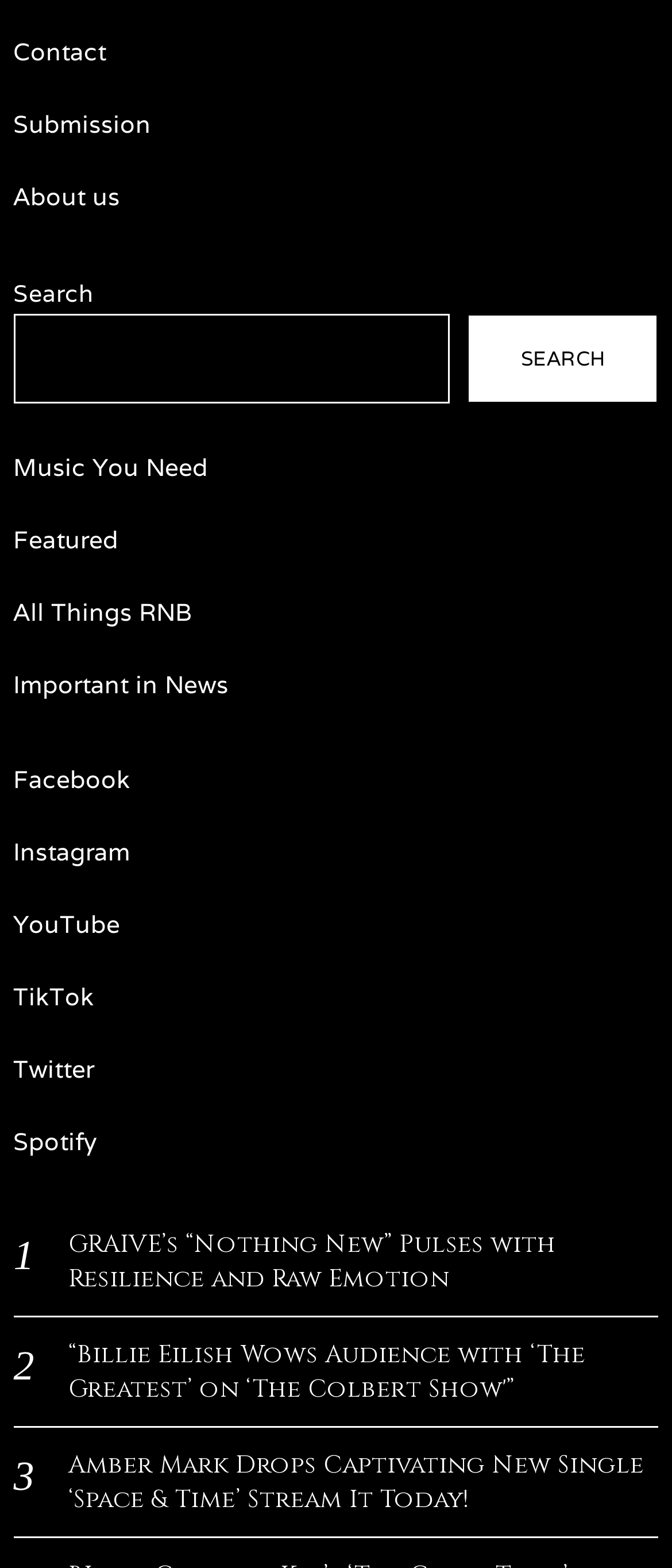Please find the bounding box coordinates for the clickable element needed to perform this instruction: "Check product description".

None